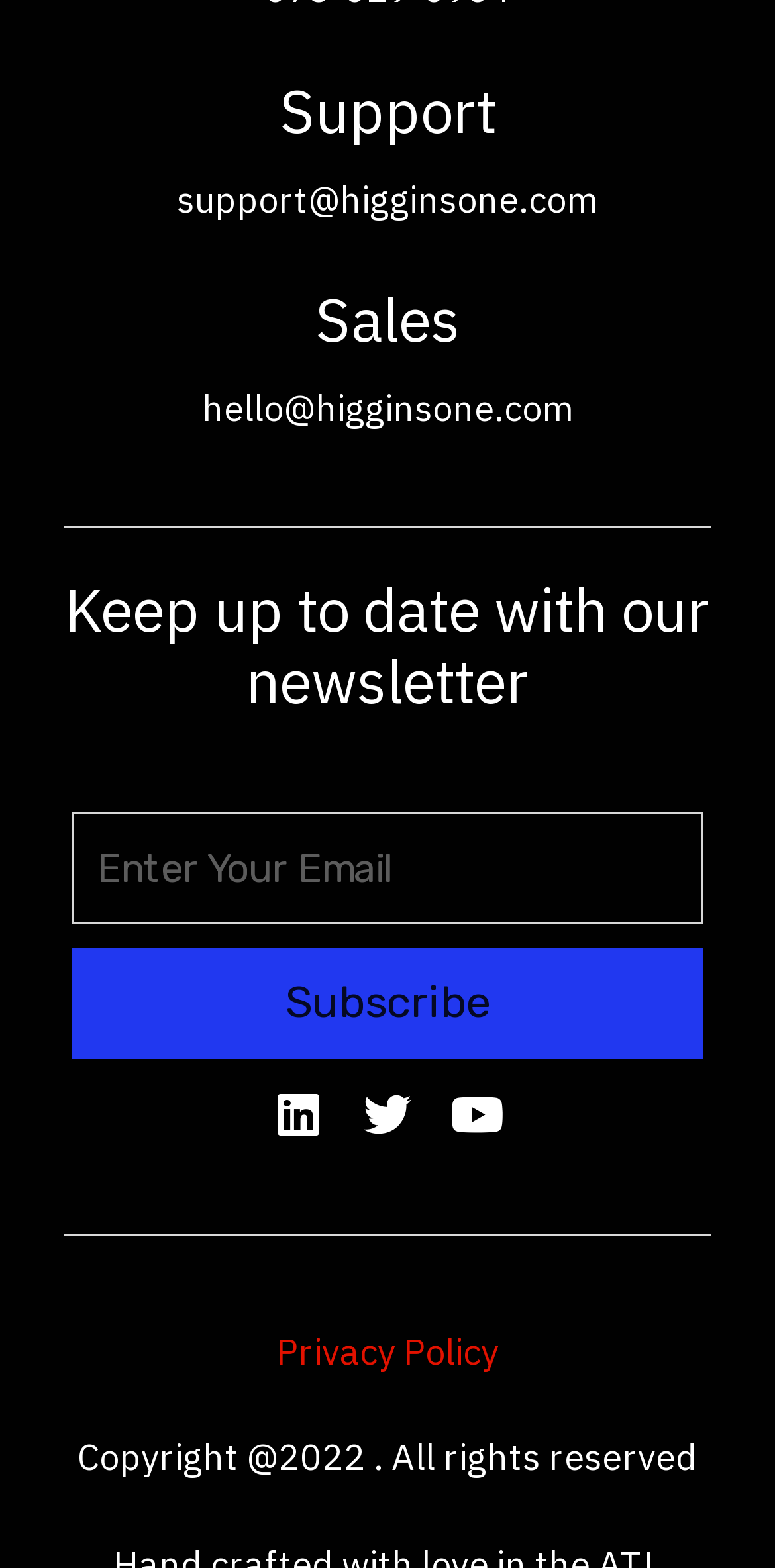Give the bounding box coordinates for this UI element: "Privacy Policy". The coordinates should be four float numbers between 0 and 1, arranged as [left, top, right, bottom].

[0.356, 0.847, 0.644, 0.876]